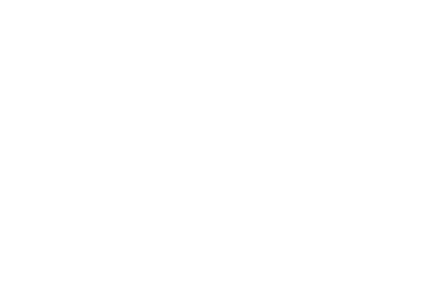What is the commitment of the accommodation provider?
Identify the answer in the screenshot and reply with a single word or phrase.

Quality living standards